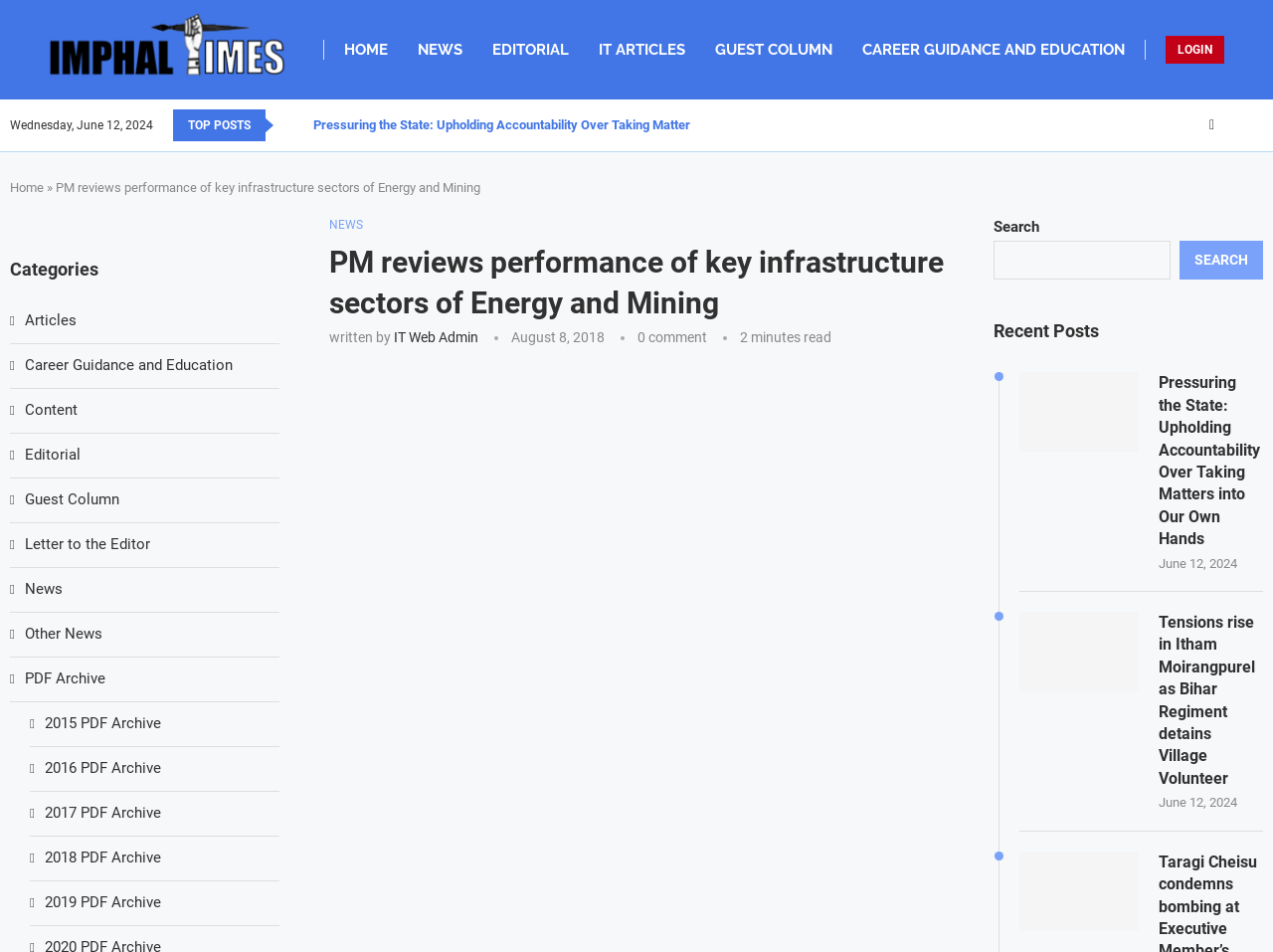Kindly determine the bounding box coordinates for the clickable area to achieve the given instruction: "Read the news article 'PM reviews performance of key infrastructure sectors of Energy and Mining'".

[0.259, 0.255, 0.741, 0.34]